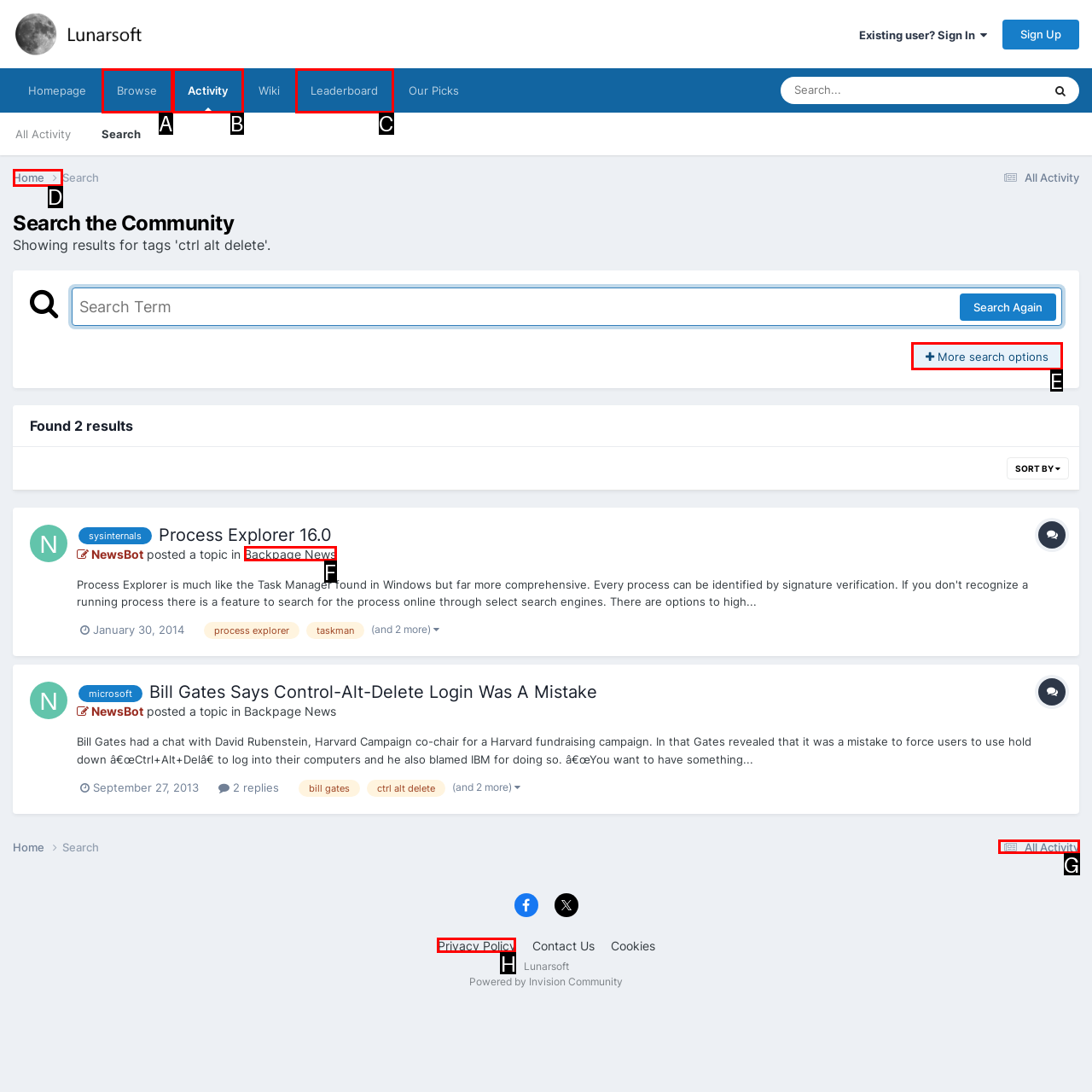Select the letter of the UI element you need to click on to fulfill this task: View more search options. Write down the letter only.

E